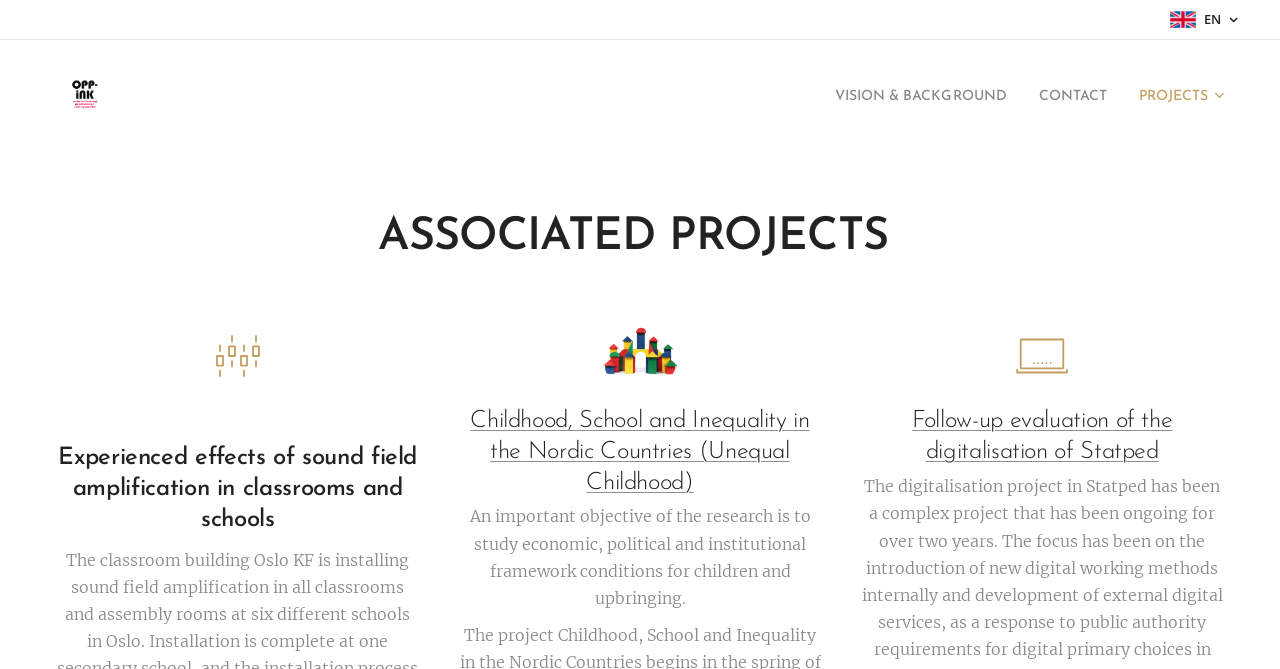Analyze the image and provide a detailed answer to the question: How many embedded objects are there on the webpage?

There are two embedded objects on the webpage, one located below the 'ASSOCIATED PROJECTS' heading and another located below the 'Follow-up evaluation of the digitalisation of Statped' heading.